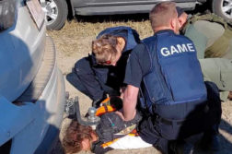Examine the image and give a thorough answer to the following question:
What is the status of the person on the ground?

The image shows the person on the ground being actively engaged with by the two officers, and it appears that the person is partially restrained, indicating that the officers are in the process of apprehending them.